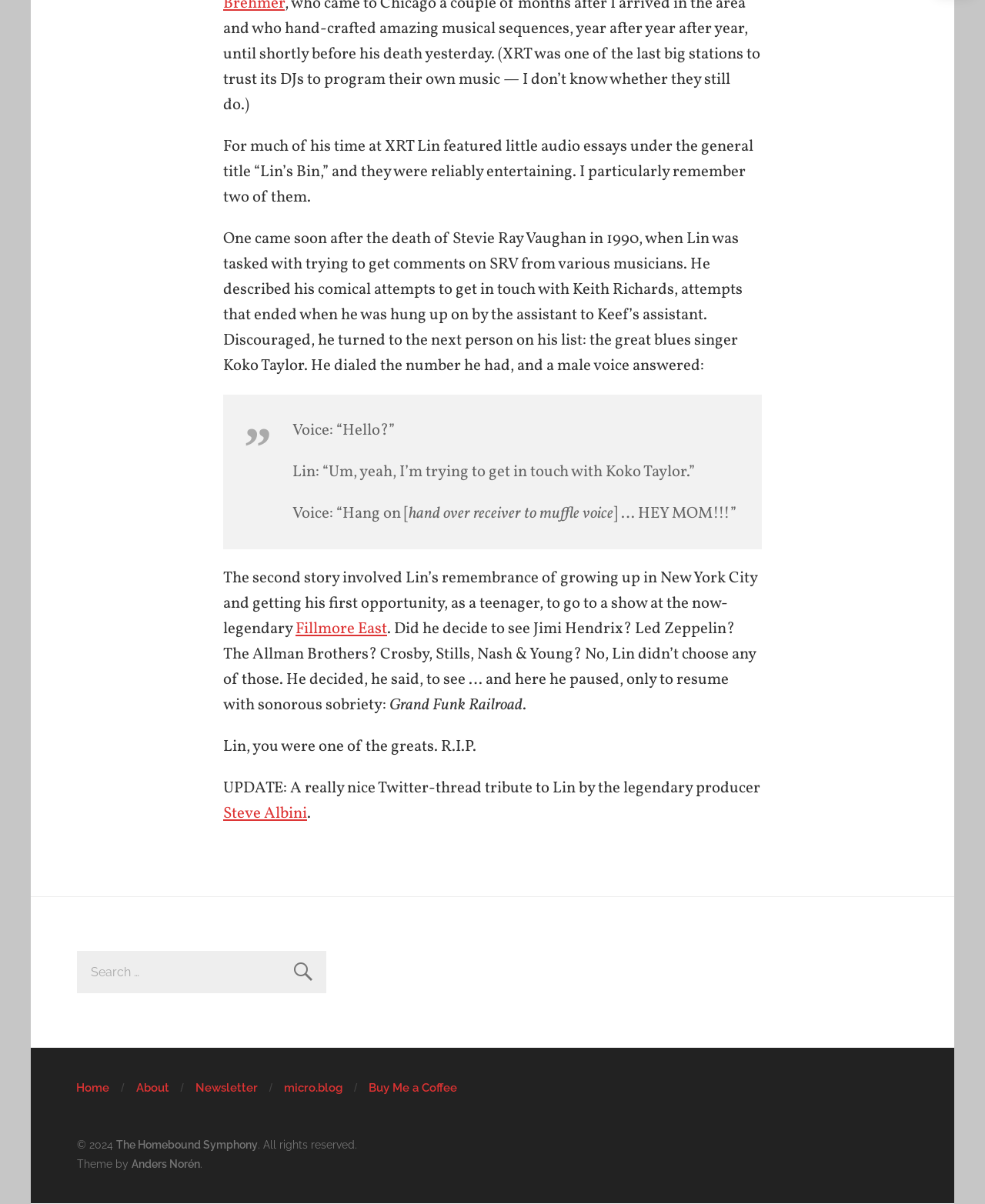Provide the bounding box coordinates for the UI element that is described by this text: "About". The coordinates should be in the form of four float numbers between 0 and 1: [left, top, right, bottom].

[0.138, 0.898, 0.171, 0.909]